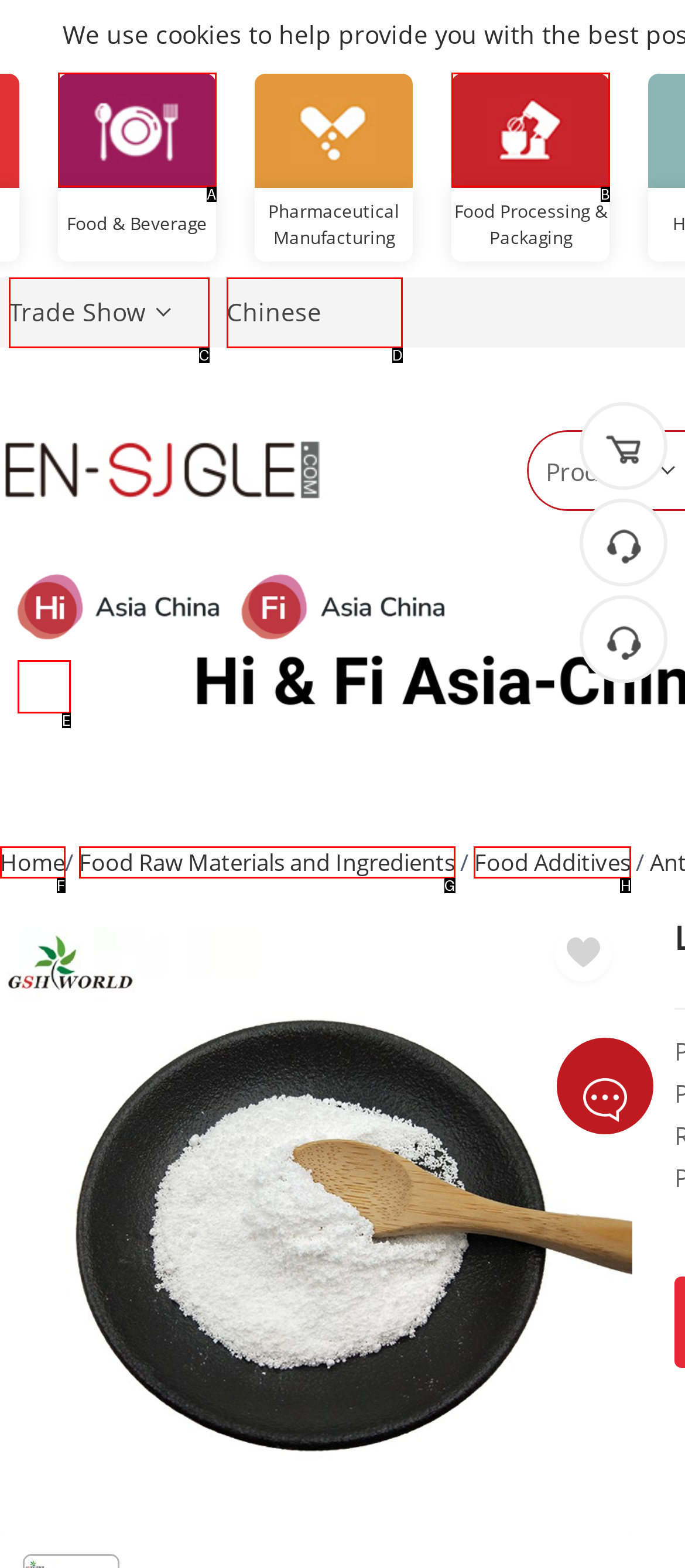Point out the UI element to be clicked for this instruction: Explore Food Additives. Provide the answer as the letter of the chosen element.

H